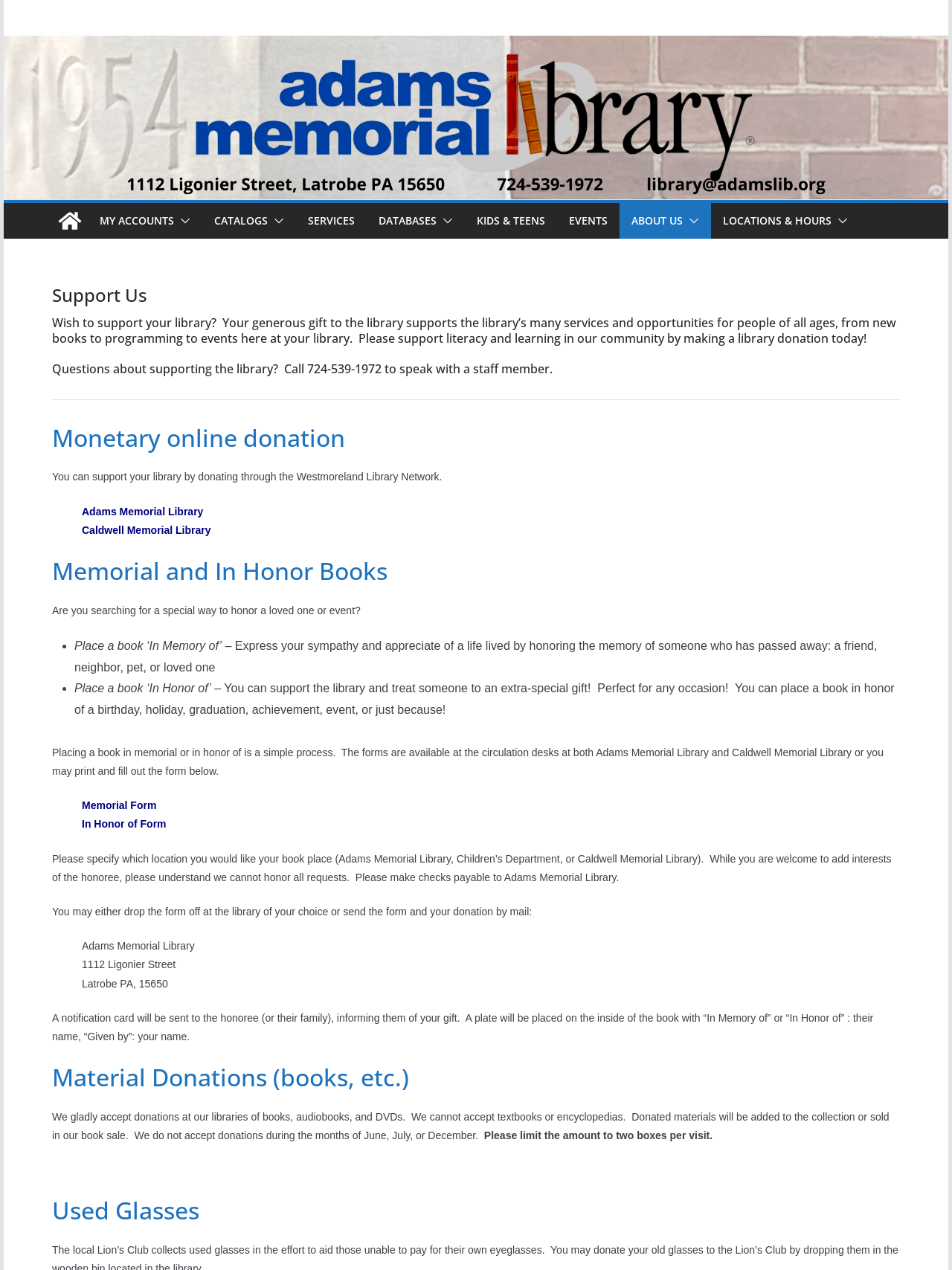Extract the bounding box of the UI element described as: "Catalogs".

[0.225, 0.166, 0.281, 0.182]